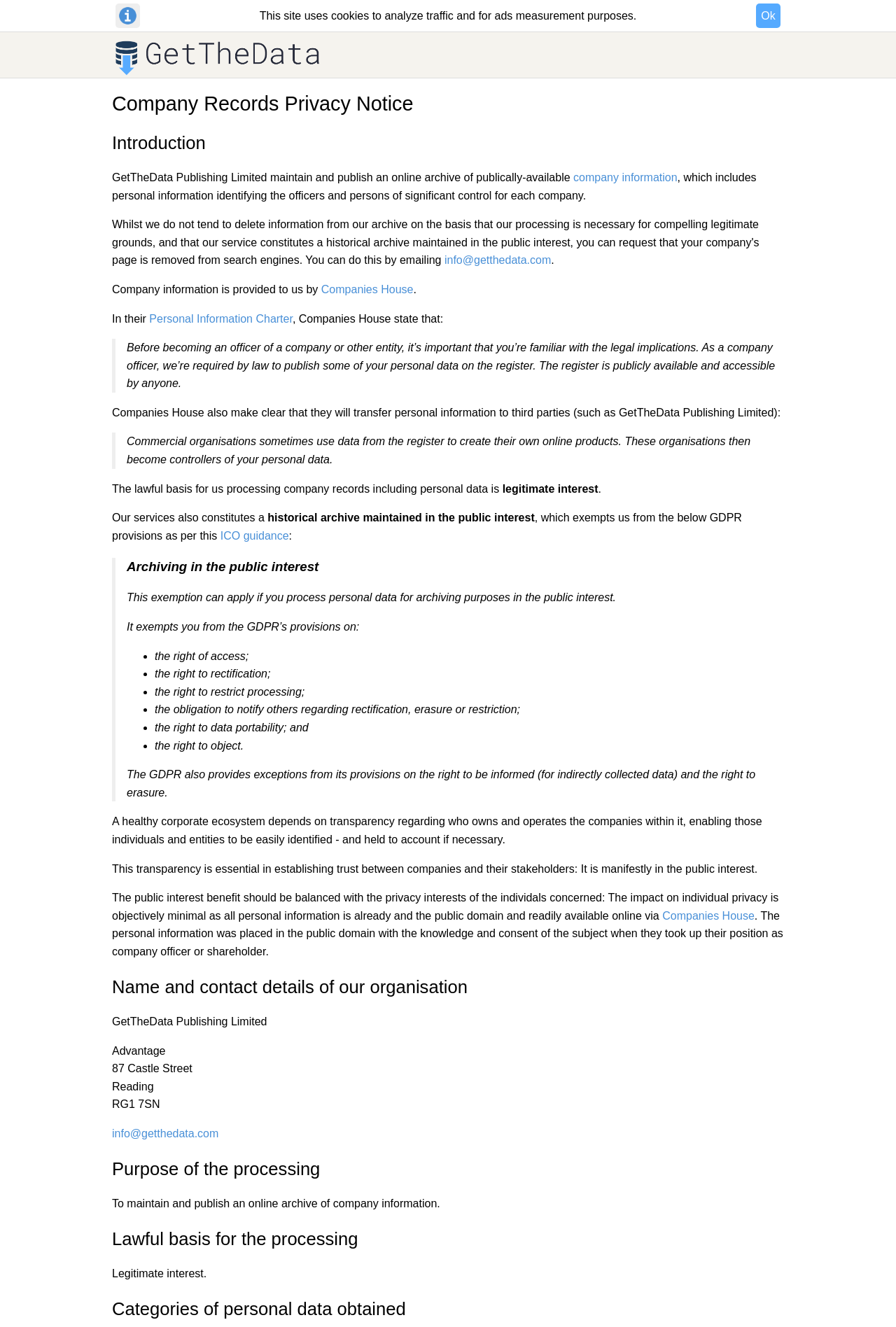Describe in detail what you see on the webpage.

This webpage is about the privacy notice of GetTheData Publishing Limited regarding data sourced from company records. At the top of the page, there is a link to the company's logo, and a heading that reads "Company Records Privacy Notice". Below this, there is a brief statement about the site using cookies for analytics and ads measurement purposes, with an "Ok" button to acknowledge this.

The main content of the page is divided into sections, each with a heading. The first section, "Introduction", explains that GetTheData Publishing Limited maintains an online archive of publicly available company information, which includes personal data identifying company officers and persons of significant control. This information is provided by Companies House.

The next section discusses the lawful basis for processing this personal data, which is legitimate interest. The page also explains that the company's services constitute a historical archive maintained in the public interest, which exempts them from certain GDPR provisions.

The following section, "Archiving in the public interest", explains the exemption from GDPR provisions, including the right of access, rectification, and erasure. The page also mentions that the GDPR provides exceptions from its provisions on the right to be informed and the right to erasure.

The page then discusses the importance of transparency in the corporate ecosystem, enabling individuals and entities to be easily identified and held accountable. It also mentions that the public interest benefit should be balanced with the privacy interests of individuals concerned.

The final sections of the page provide information about GetTheData Publishing Limited, including their name and contact details, the purpose of processing personal data, the lawful basis for processing, and the categories of personal data obtained.